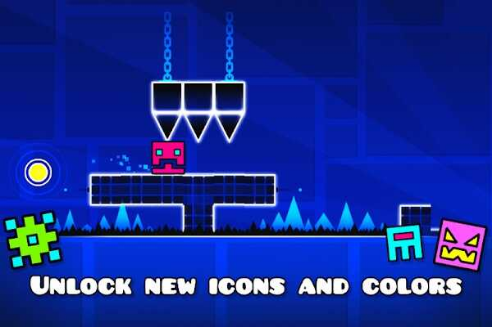What is the purpose of the text at the bottom of the image?
Provide a concise answer using a single word or phrase based on the image.

To invite players to customize characters